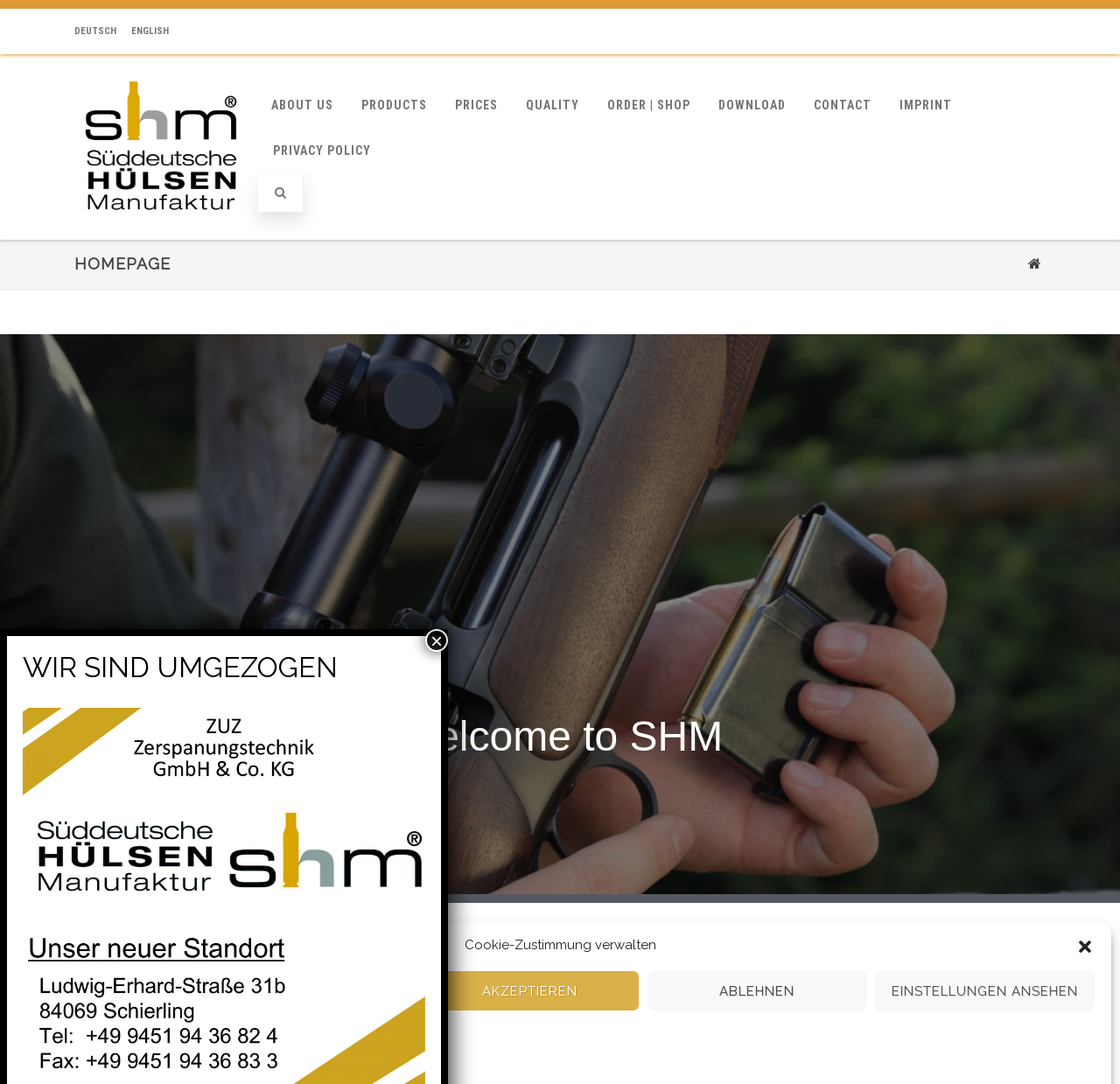Identify the bounding box coordinates of the clickable region necessary to fulfill the following instruction: "Find a dentist". The bounding box coordinates should be four float numbers between 0 and 1, i.e., [left, top, right, bottom].

None